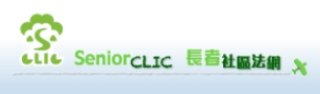How many languages are integrated in the logo?
Based on the visual content, answer with a single word or a brief phrase.

Two